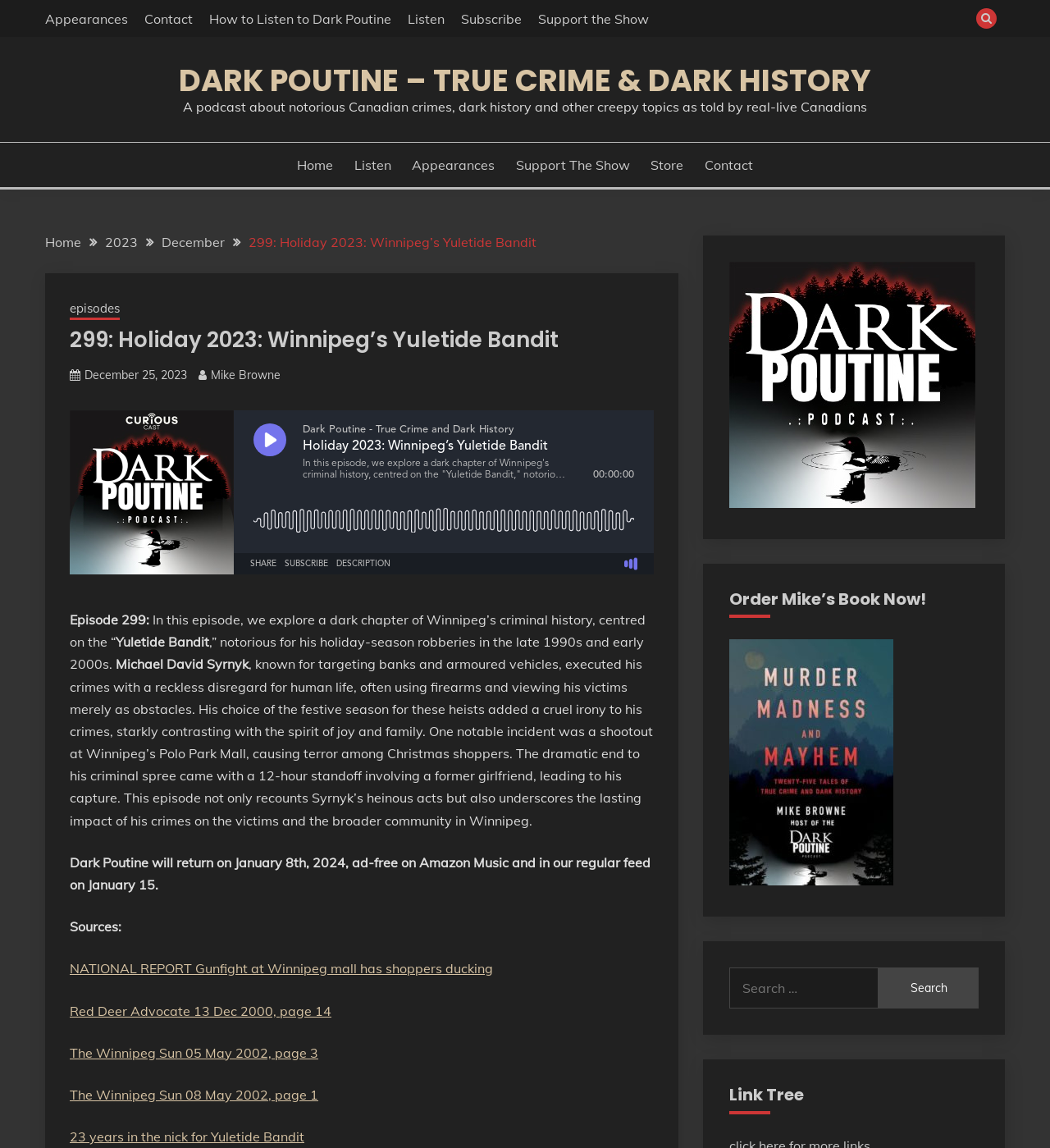Find the bounding box coordinates corresponding to the UI element with the description: "Privacy Policy - GDPR Compliance". The coordinates should be formatted as [left, top, right, bottom], with values as floats between 0 and 1.

None